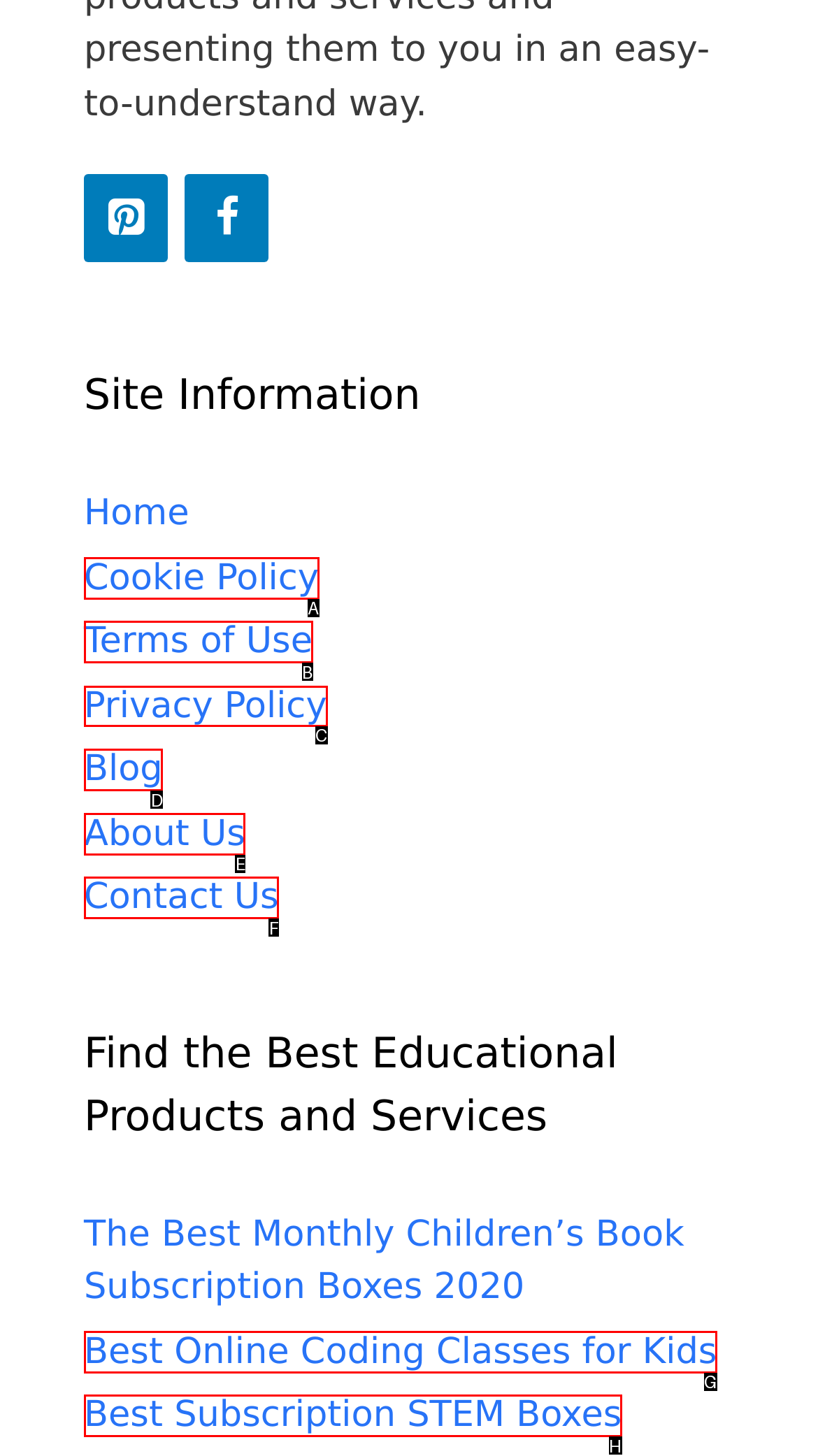Identify the correct option to click in order to accomplish the task: Read the Privacy Policy Provide your answer with the letter of the selected choice.

C